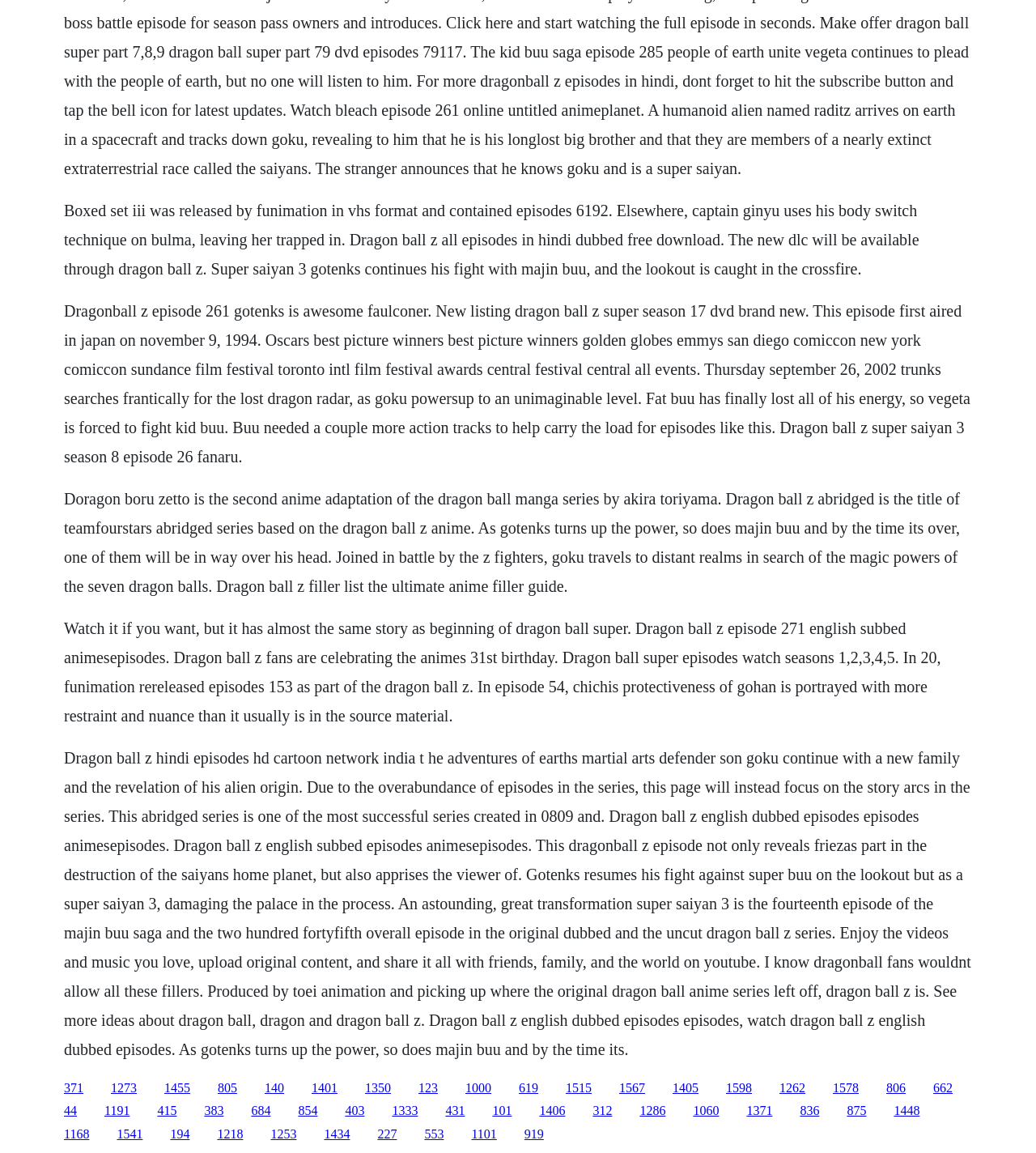Identify the bounding box coordinates of the section that should be clicked to achieve the task described: "Click the link '1273'".

[0.107, 0.937, 0.132, 0.949]